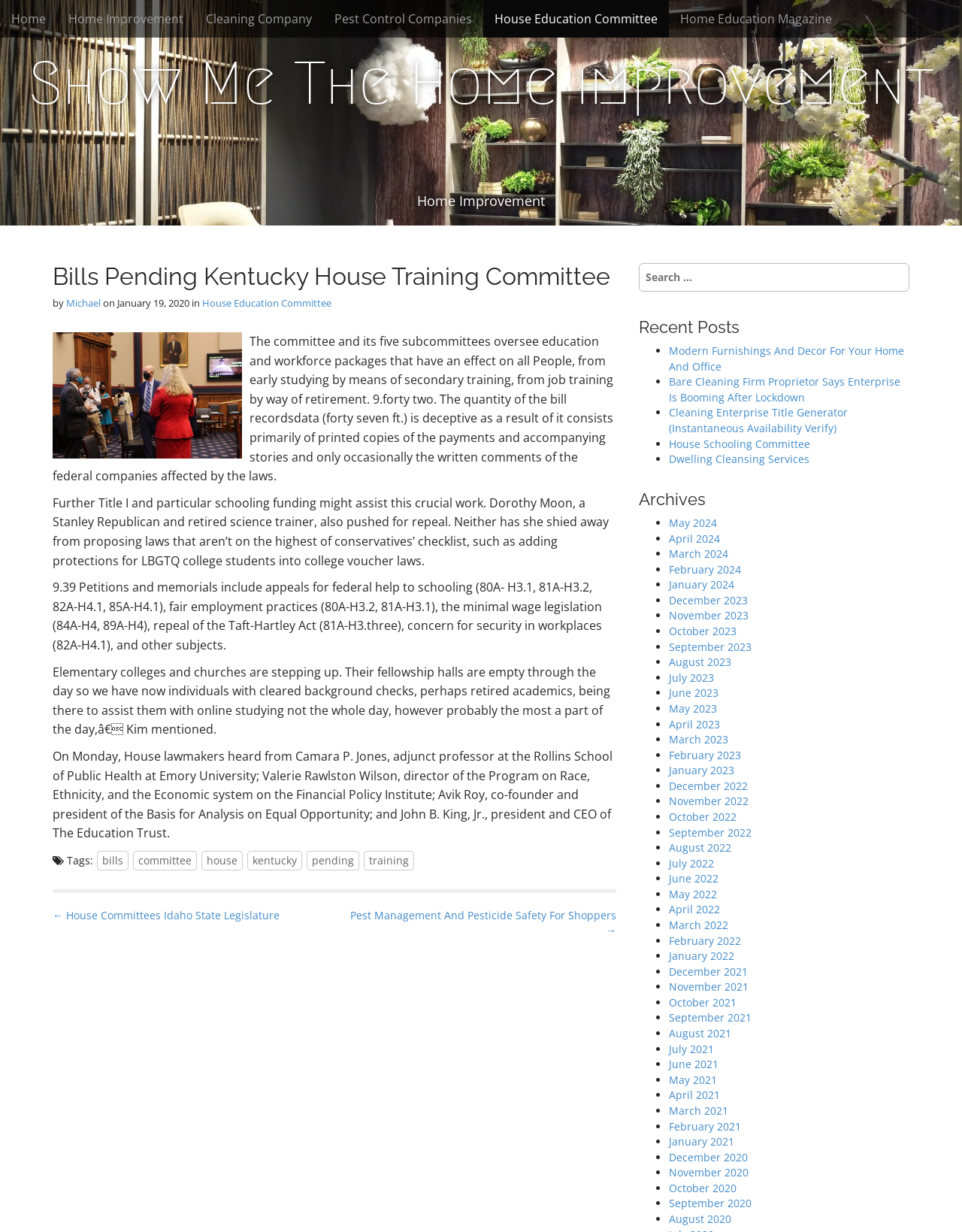Could you find the bounding box coordinates of the clickable area to complete this instruction: "click on the 'Home' link"?

[0.0, 0.0, 0.059, 0.031]